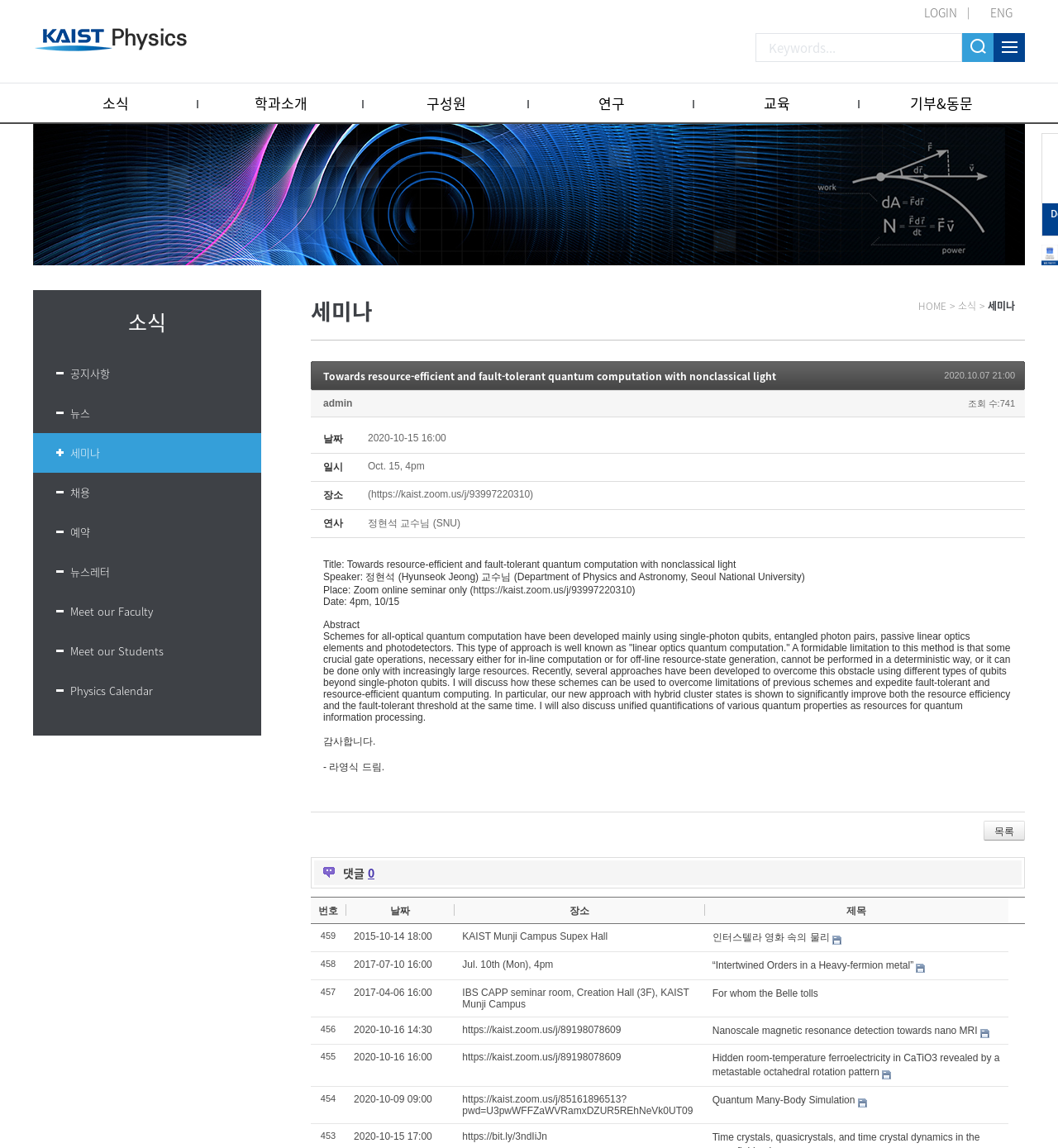Please provide a one-word or phrase answer to the question: 
What is the title of the seminar?

Towards resource-efficient and fault-tolerant quantum computation with nonclassical light